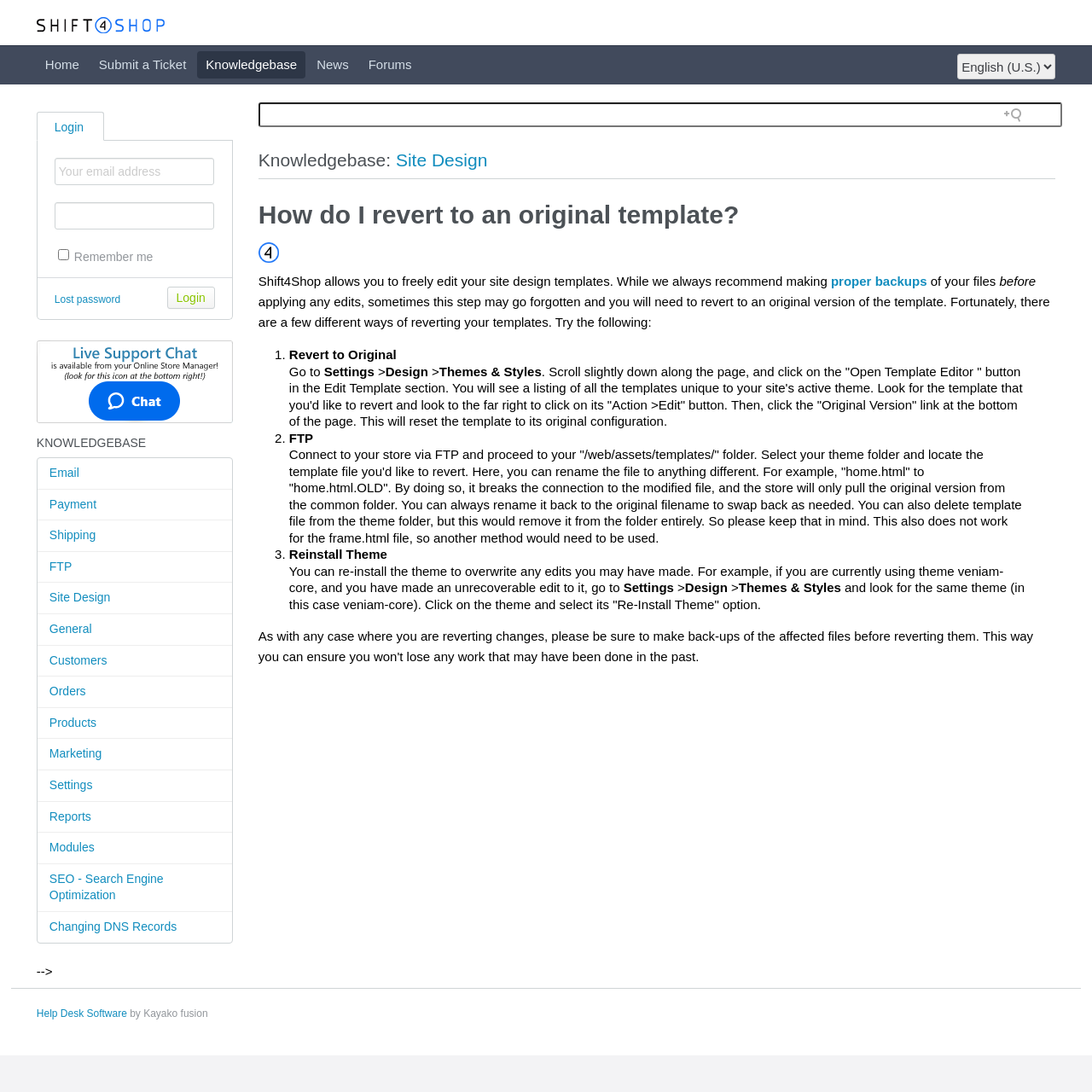Highlight the bounding box coordinates of the element you need to click to perform the following instruction: "Click 'Site Design'."

[0.034, 0.534, 0.212, 0.562]